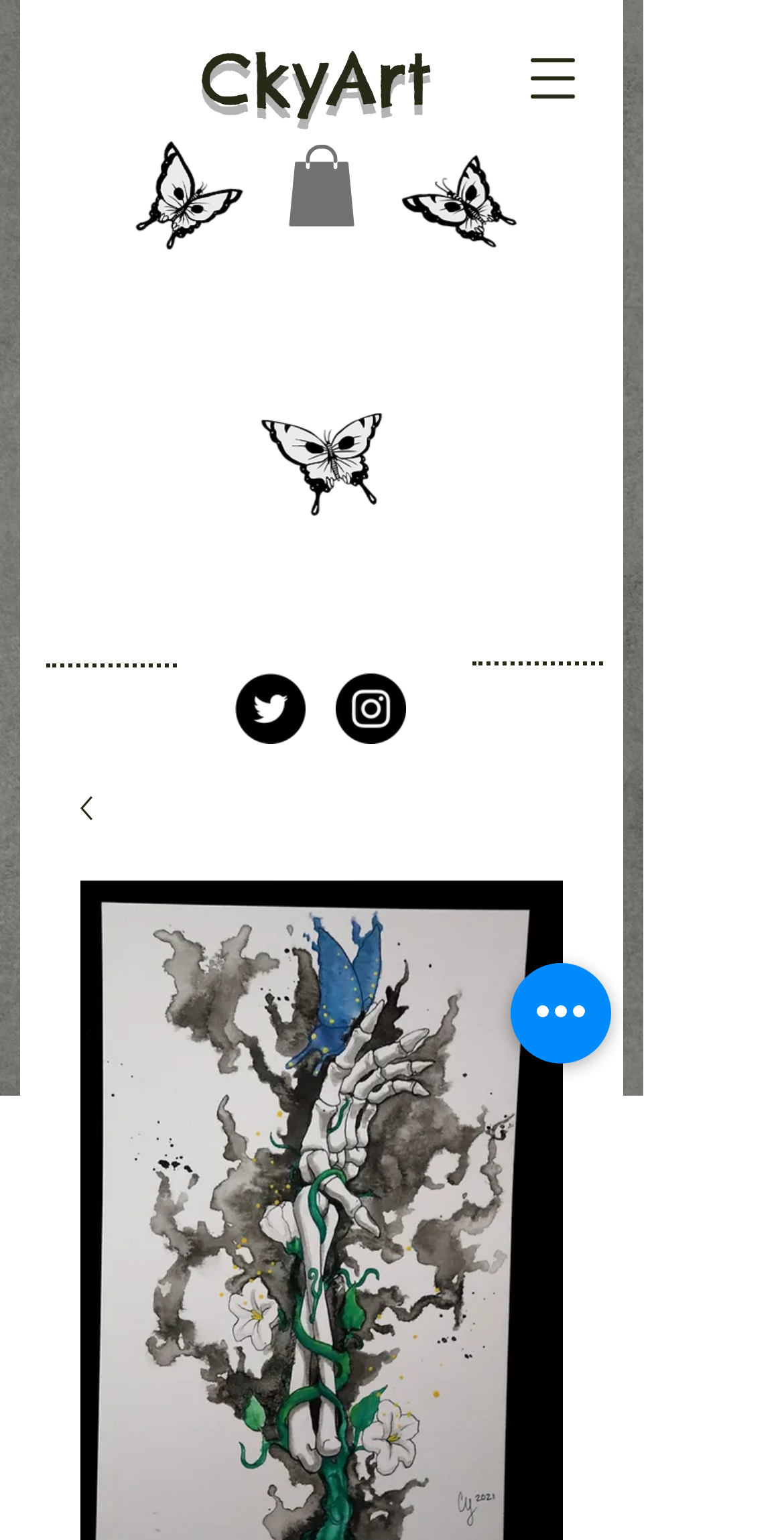Identify and provide the bounding box coordinates of the UI element described: "aria-label="Quick actions"". The coordinates should be formatted as [left, top, right, bottom], with each number being a float between 0 and 1.

[0.651, 0.625, 0.779, 0.691]